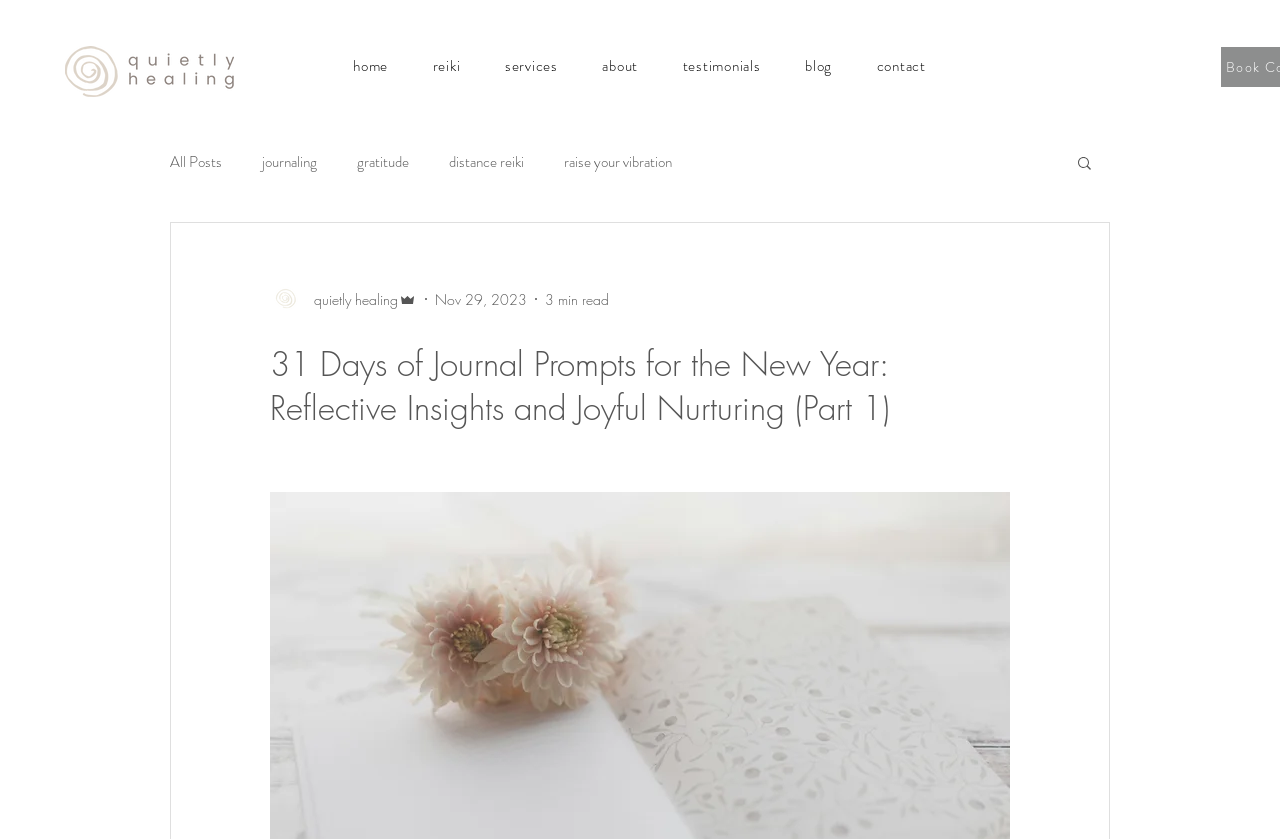Please identify the bounding box coordinates of the area I need to click to accomplish the following instruction: "Go to home page".

[0.262, 0.054, 0.318, 0.104]